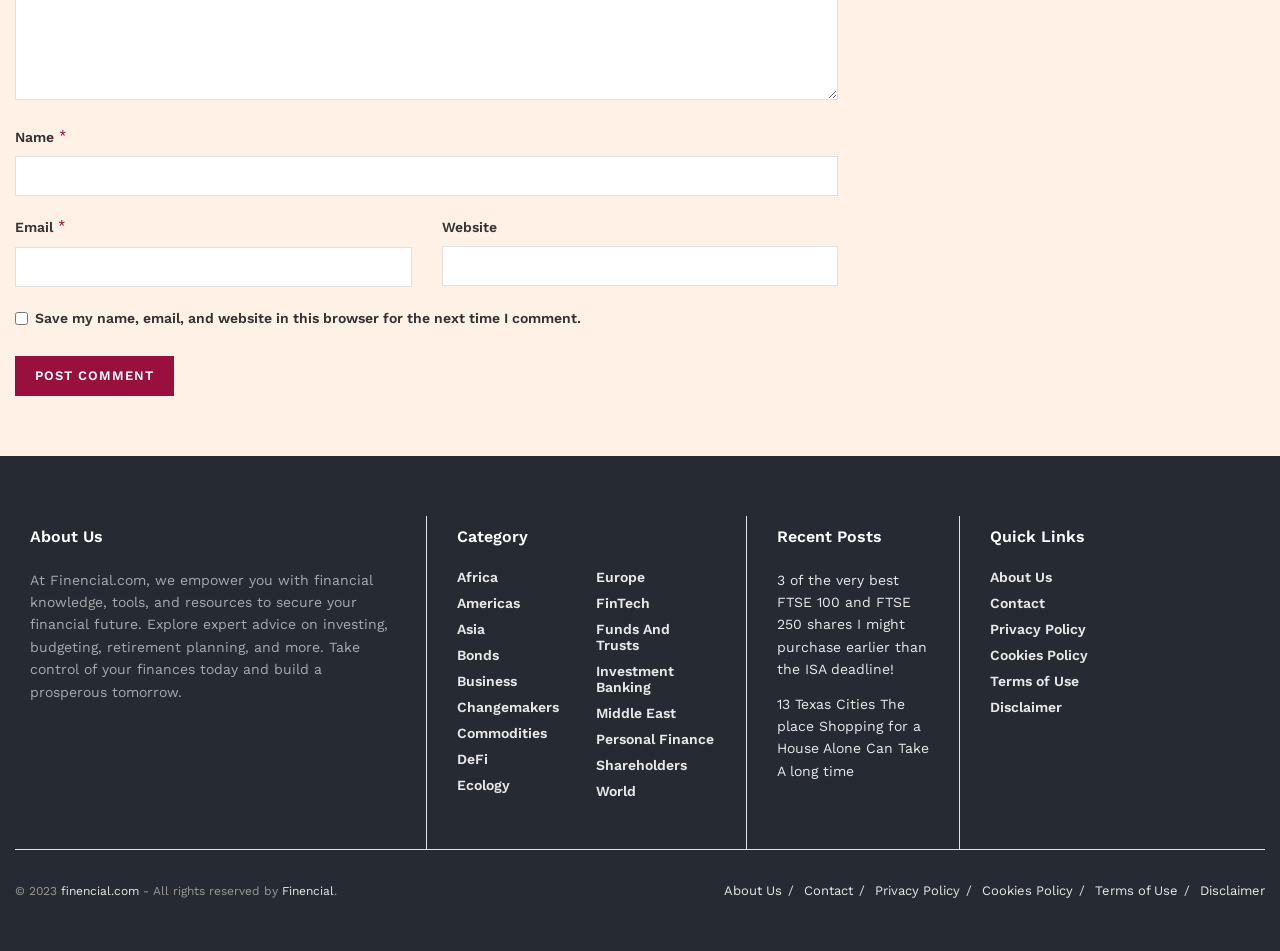Determine the bounding box coordinates for the area that should be clicked to carry out the following instruction: "Read the recent post 3 of the very best FTSE 100 and FTSE 250 shares I might purchase earlier than the ISA deadline!".

[0.607, 0.601, 0.724, 0.712]